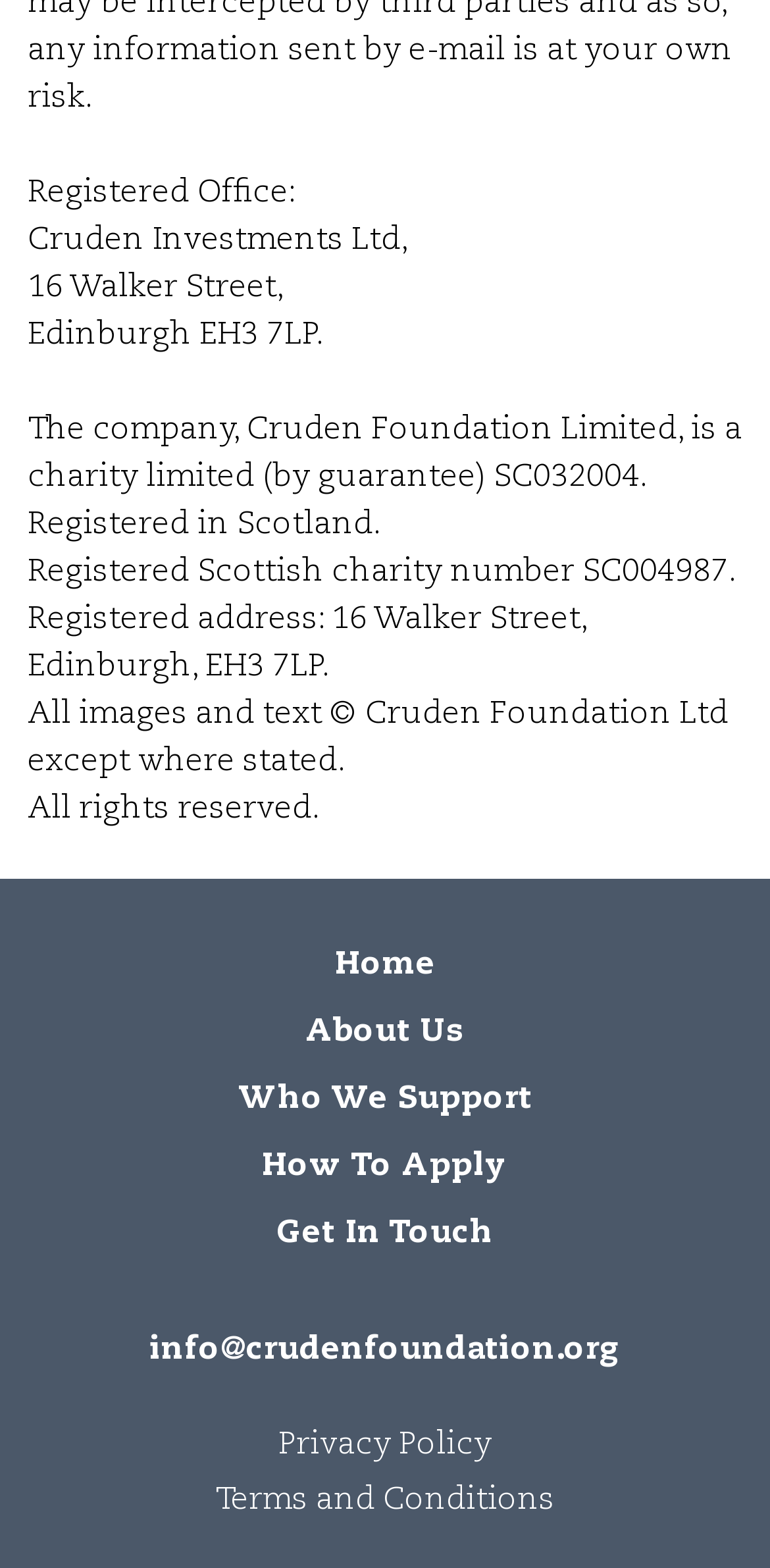What is the email address to get in touch with the company?
Answer with a single word or short phrase according to what you see in the image.

info@crudenfoundation.org